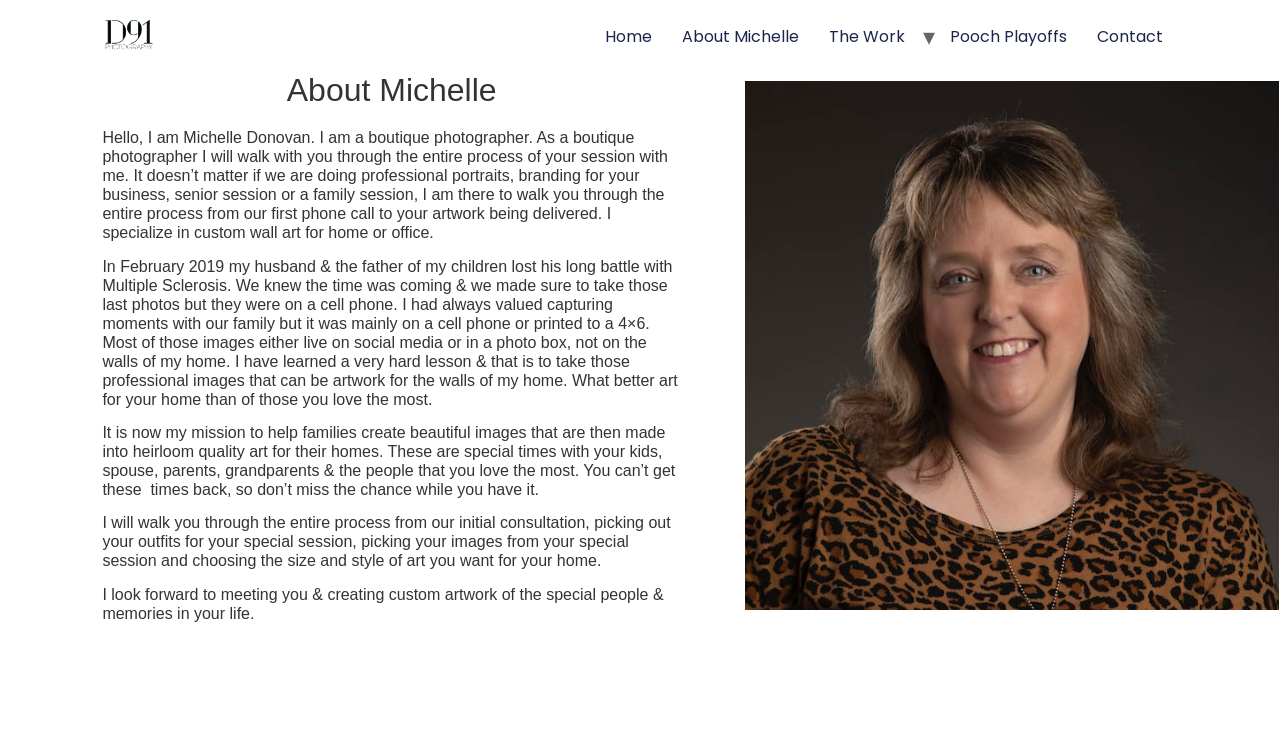What is the main goal of Michelle's mission?
Refer to the screenshot and deliver a thorough answer to the question presented.

According to the text, Michelle's mission is to help families create beautiful images that can be turned into heirloom-quality art for their homes, after learning a hard lesson from her personal experience of losing her husband.